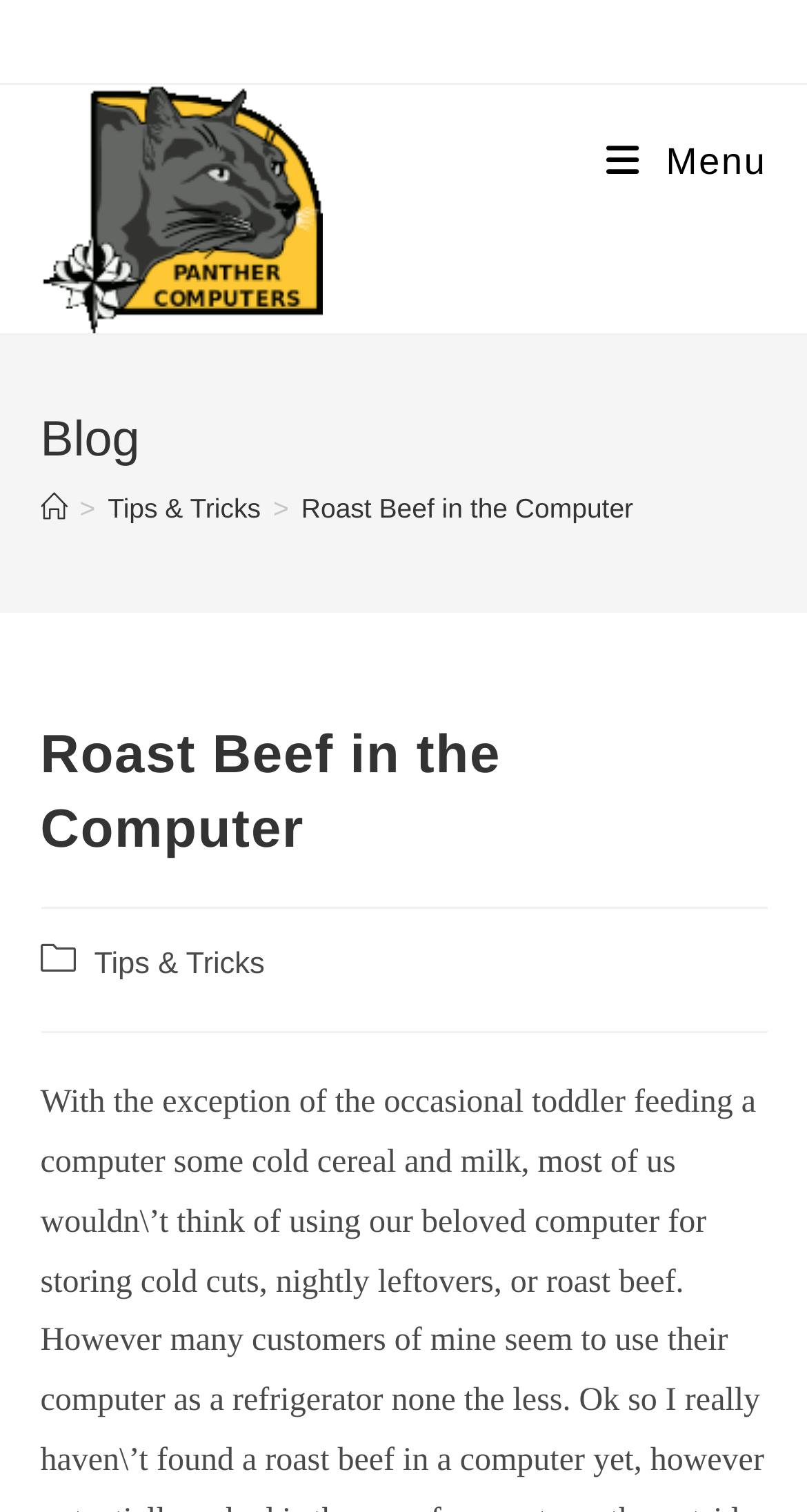Please answer the following question using a single word or phrase: 
How many breadcrumb links are there?

3